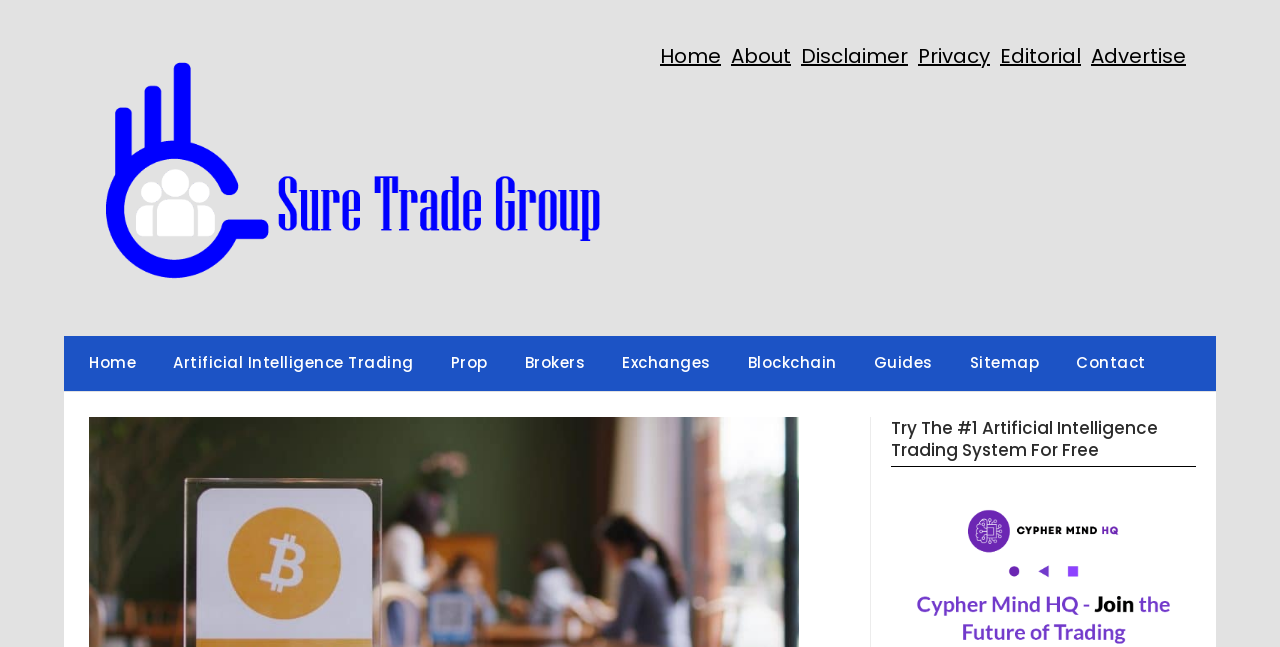What is the call-to-action on the page?
Craft a detailed and extensive response to the question.

I found a heading element with the text 'Try The #1 Artificial Intelligence Trading System For Free', which is prominently displayed on the page, indicating it is the call-to-action.